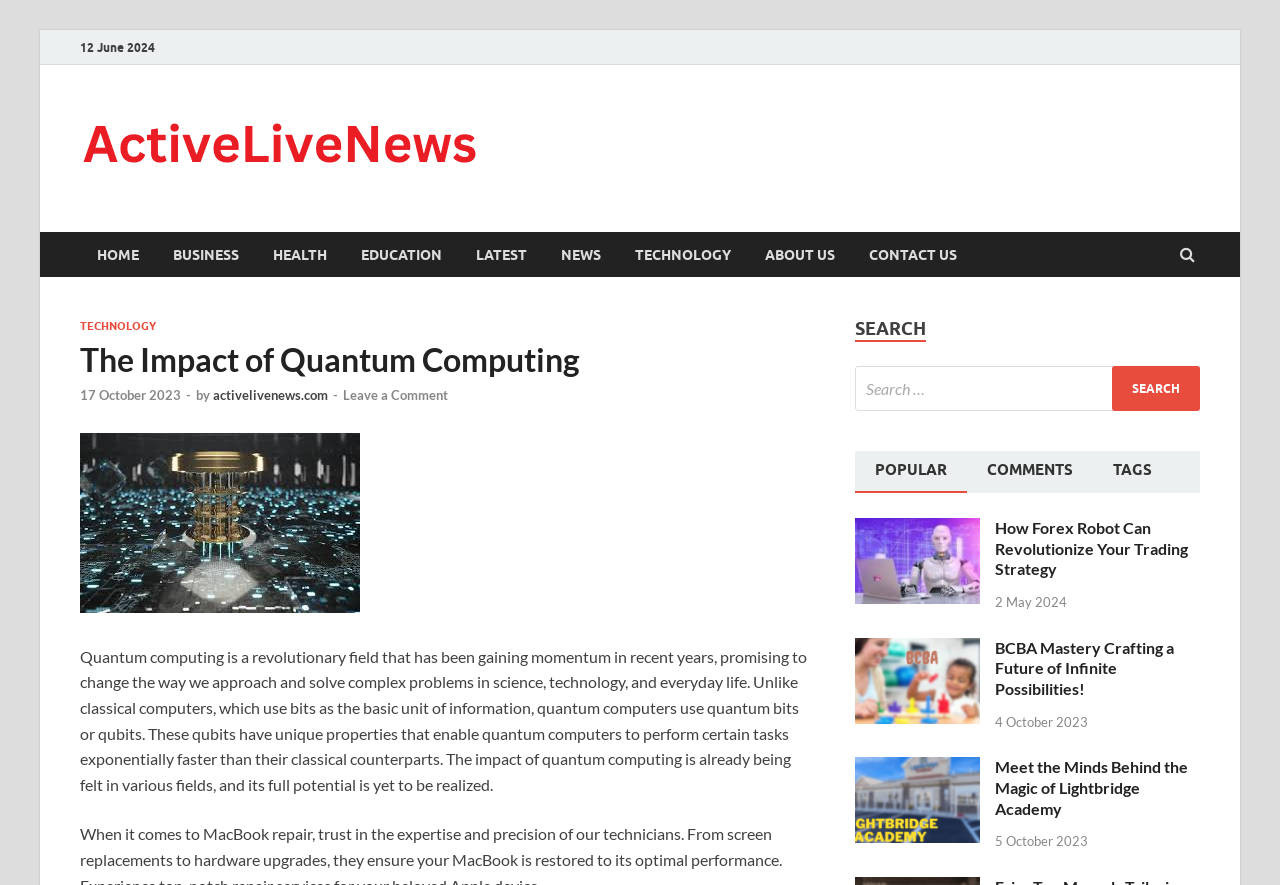Provide the bounding box coordinates, formatted as (top-left x, top-left y, bottom-right x, bottom-right y), with all values being floating point numbers between 0 and 1. Identify the bounding box of the UI element that matches the description: 17 October 202321 October 2023

[0.062, 0.438, 0.141, 0.456]